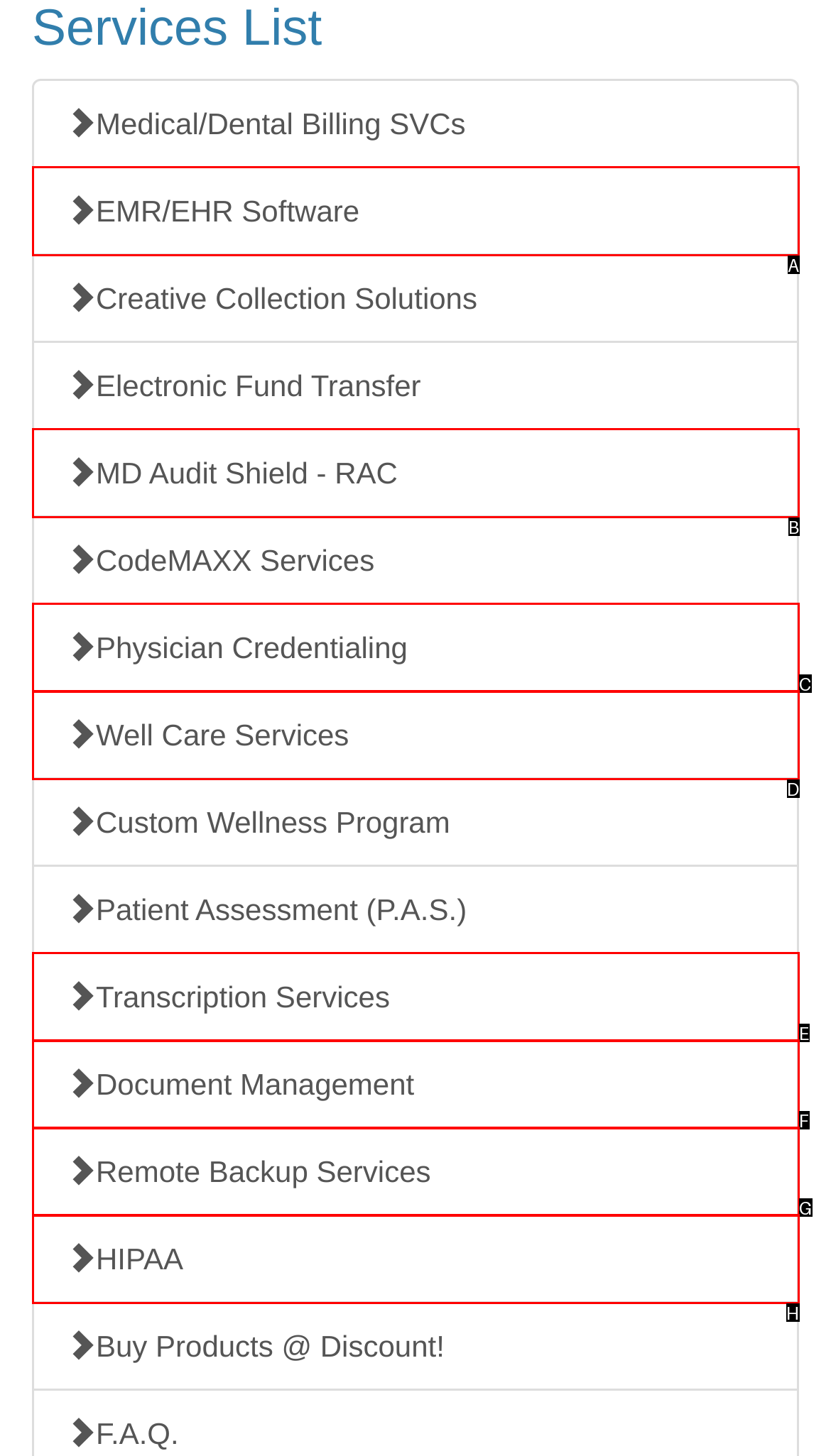Find the HTML element that matches the description: MD Audit Shield - RAC. Answer using the letter of the best match from the available choices.

B